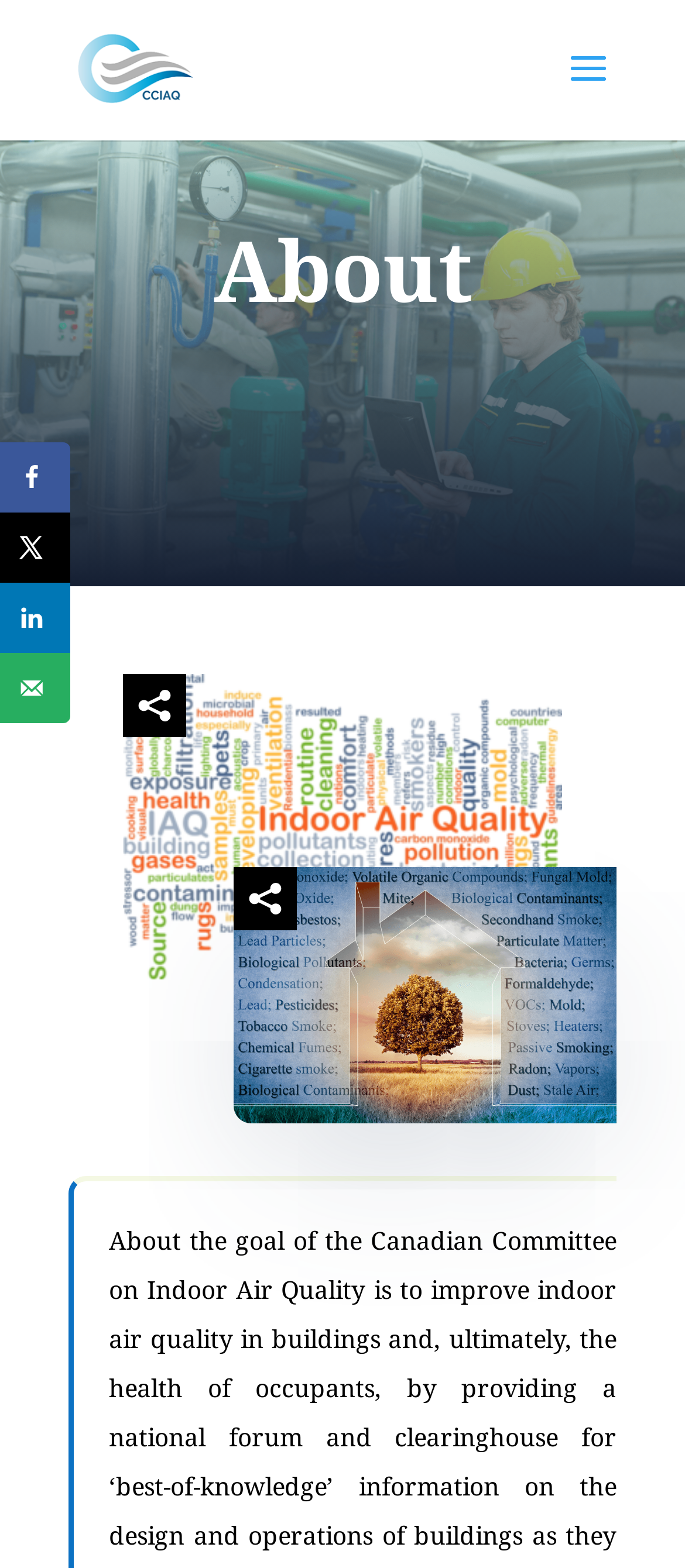What is the purpose of the image with coordinates [0.11, 0.021, 0.285, 0.069]?
Provide a detailed answer to the question, using the image to inform your response.

The image with coordinates [0.11, 0.021, 0.285, 0.069] has a description 'IAQ Ressource', which suggests that it is a logo for IAQ Ressource.